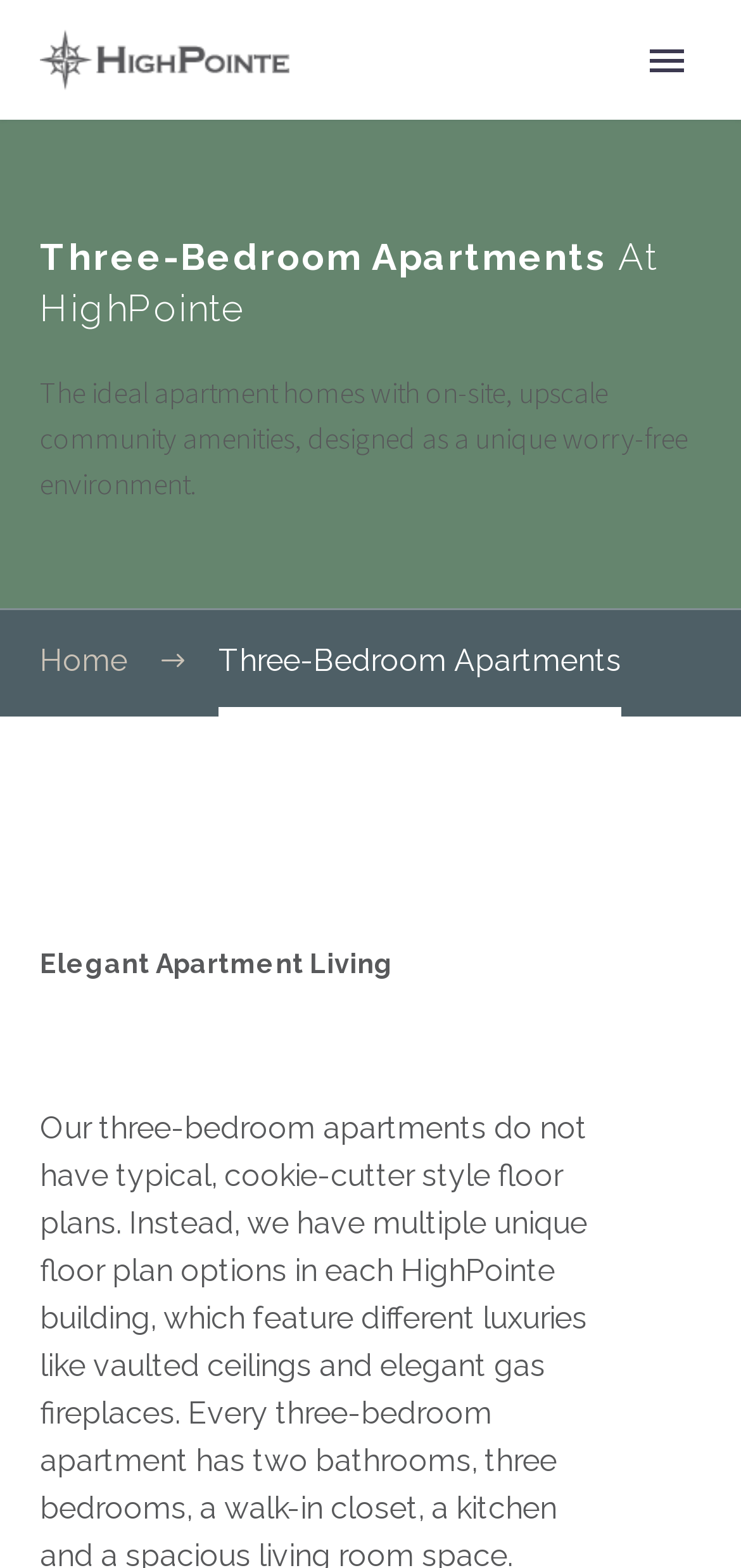Pinpoint the bounding box coordinates of the area that should be clicked to complete the following instruction: "Explore Floor Plans". The coordinates must be given as four float numbers between 0 and 1, i.e., [left, top, right, bottom].

[0.056, 0.282, 0.944, 0.345]